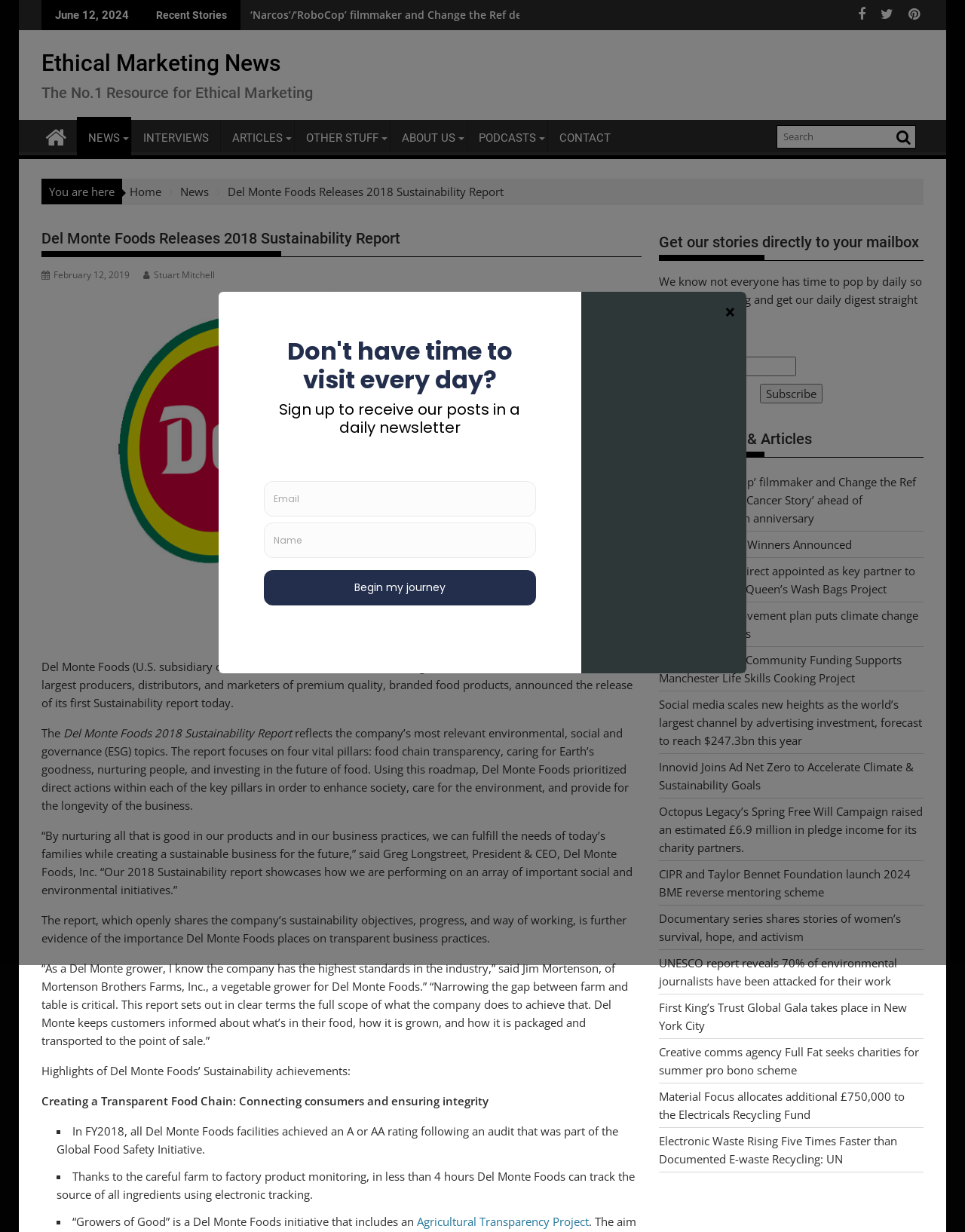Using the element description: "Agricultural Transparency Project", determine the bounding box coordinates for the specified UI element. The coordinates should be four float numbers between 0 and 1, [left, top, right, bottom].

[0.432, 0.985, 0.61, 0.998]